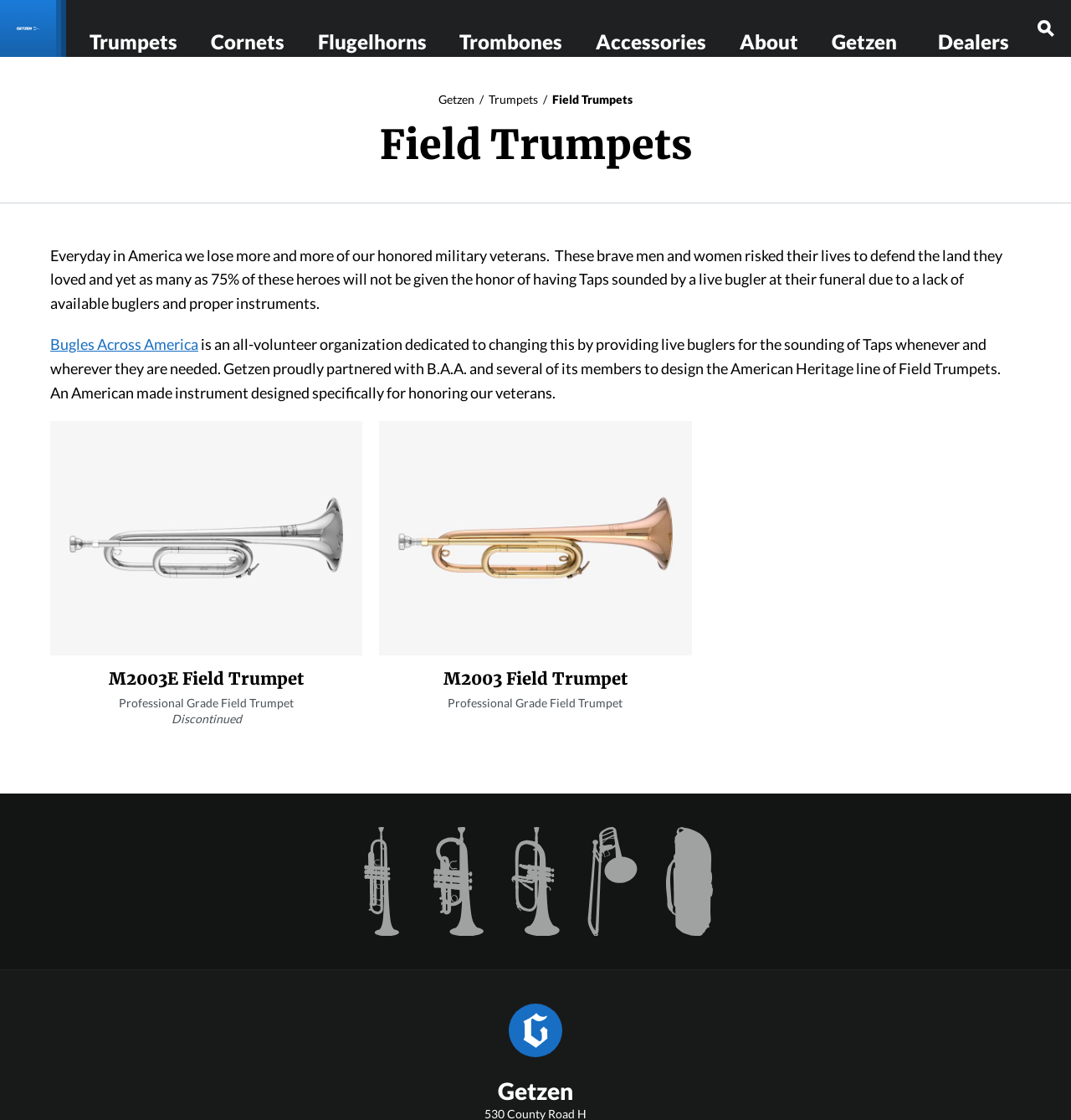Find the bounding box coordinates for the element that must be clicked to complete the instruction: "View the M2003E Field Trumpet". The coordinates should be four float numbers between 0 and 1, indicated as [left, top, right, bottom].

[0.047, 0.471, 0.339, 0.487]